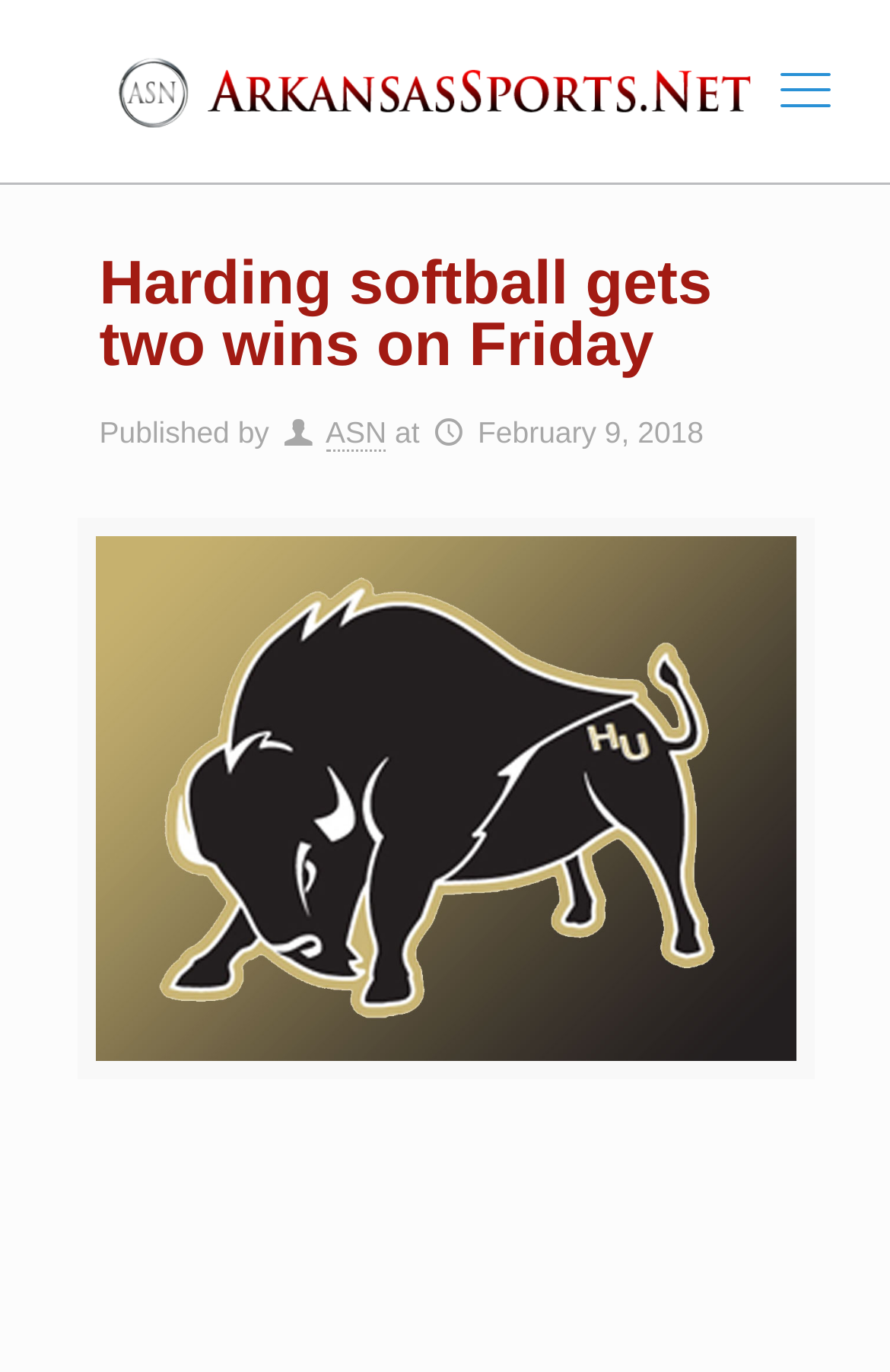What is the name of the softball team?
From the screenshot, supply a one-word or short-phrase answer.

Harding